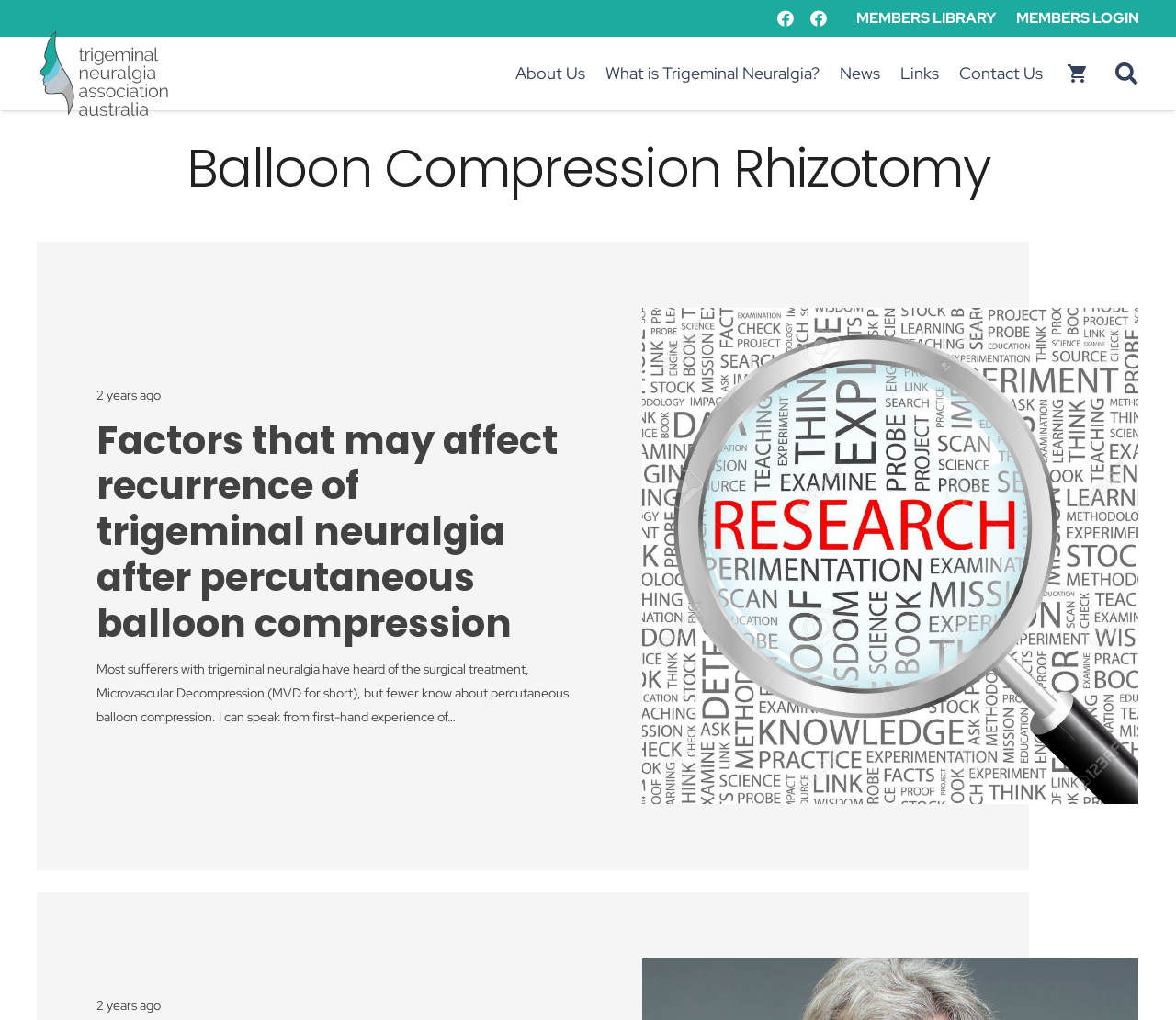Please identify the bounding box coordinates of the clickable element to fulfill the following instruction: "Search for something". The coordinates should be four float numbers between 0 and 1, i.e., [left, top, right, bottom].

[0.937, 0.052, 0.978, 0.092]